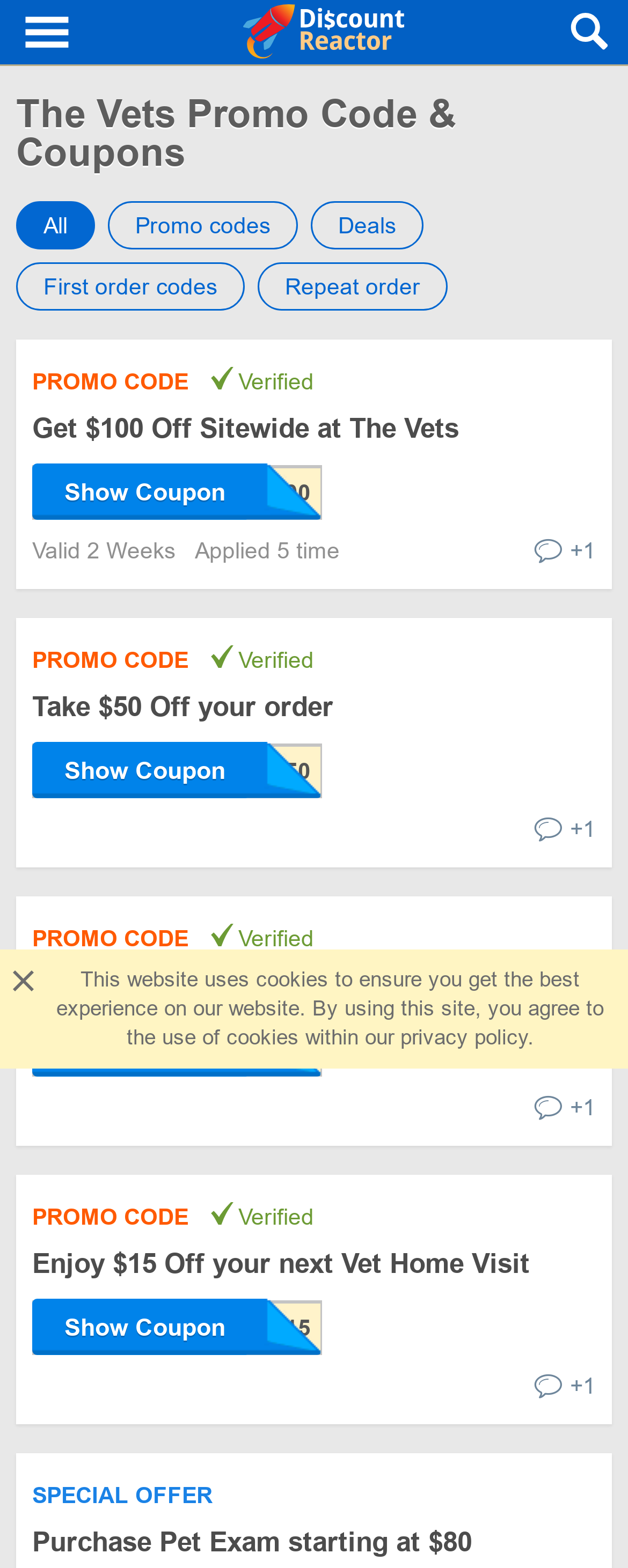Determine the main text heading of the webpage and provide its content.

The Vets Promo Code & Coupons